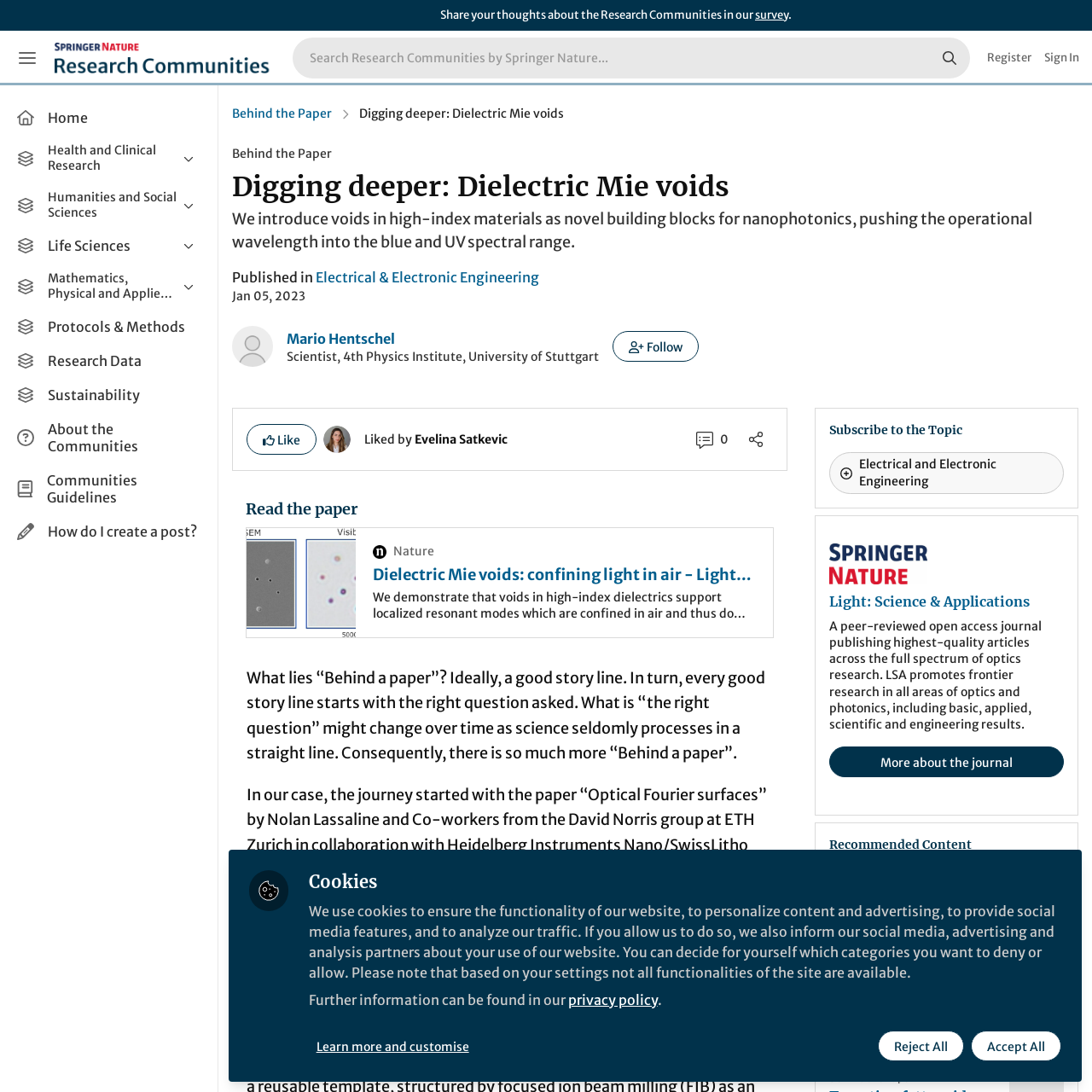Provide the bounding box coordinates of the section that needs to be clicked to accomplish the following instruction: "Explore Health and Clinical Research."

[0.009, 0.125, 0.19, 0.165]